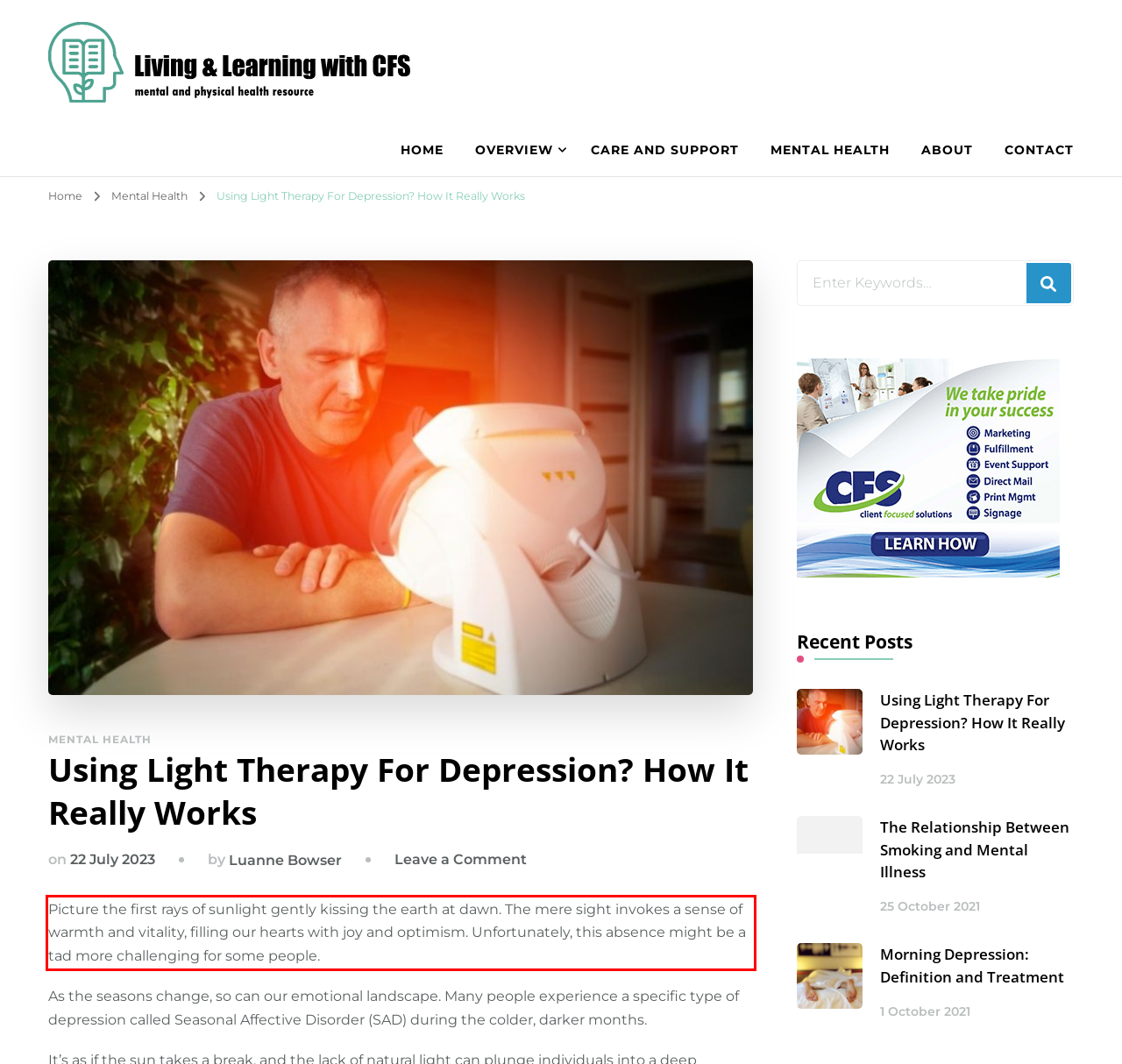You have a screenshot with a red rectangle around a UI element. Recognize and extract the text within this red bounding box using OCR.

Picture the first rays of sunlight gently kissing the earth at dawn. The mere sight invokes a sense of warmth and vitality, filling our hearts with joy and optimism. Unfortunately, this absence might be a tad more challenging for some people.